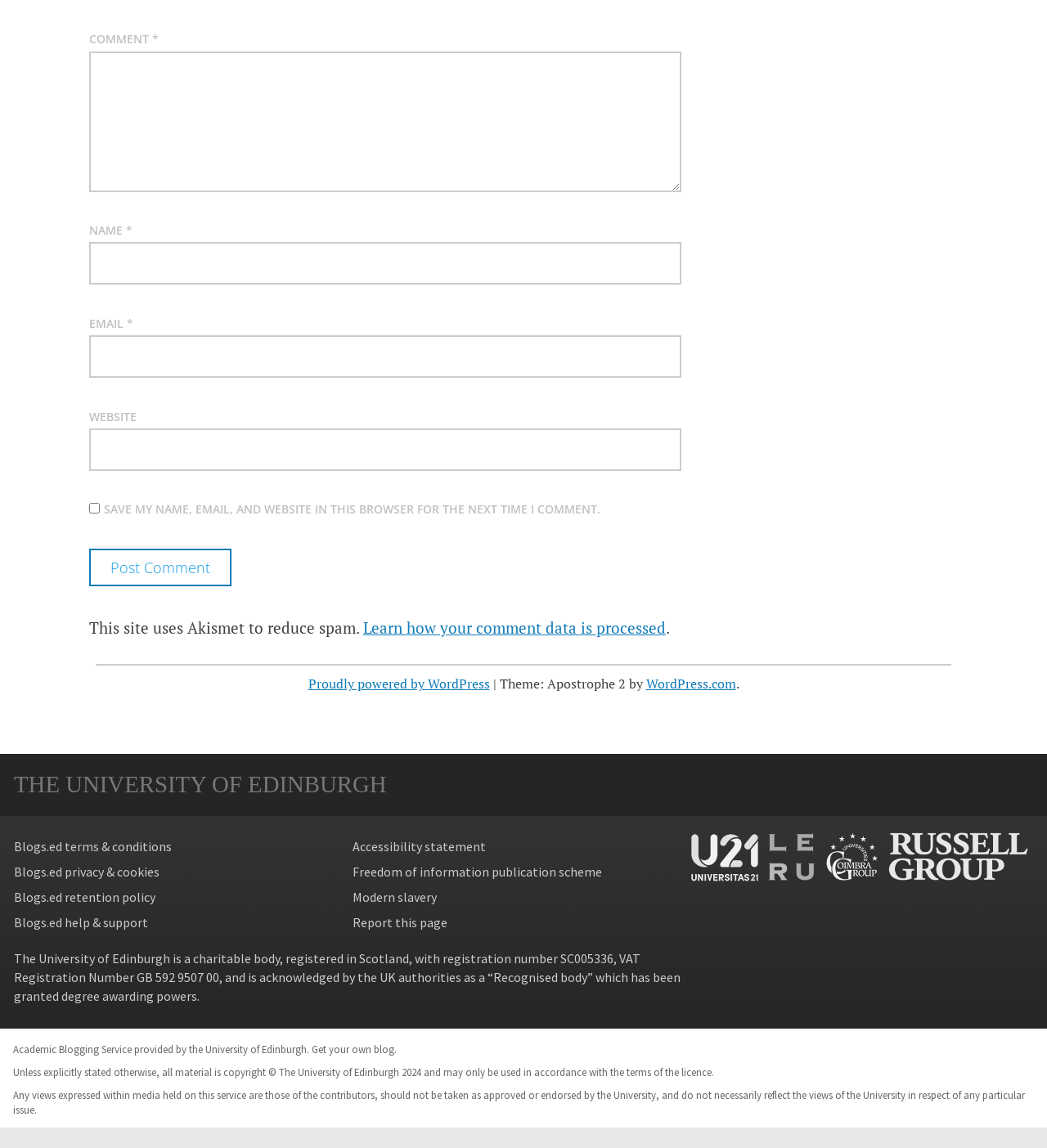What is the purpose of the checkbox?
Can you provide an in-depth and detailed response to the question?

The checkbox is used to save the user's name, email, and website in the browser for the next time they comment. This is indicated by the text next to the checkbox, which states 'SAVE MY NAME, EMAIL, AND WEBSITE IN THIS BROWSER FOR THE NEXT TIME I COMMENT.'